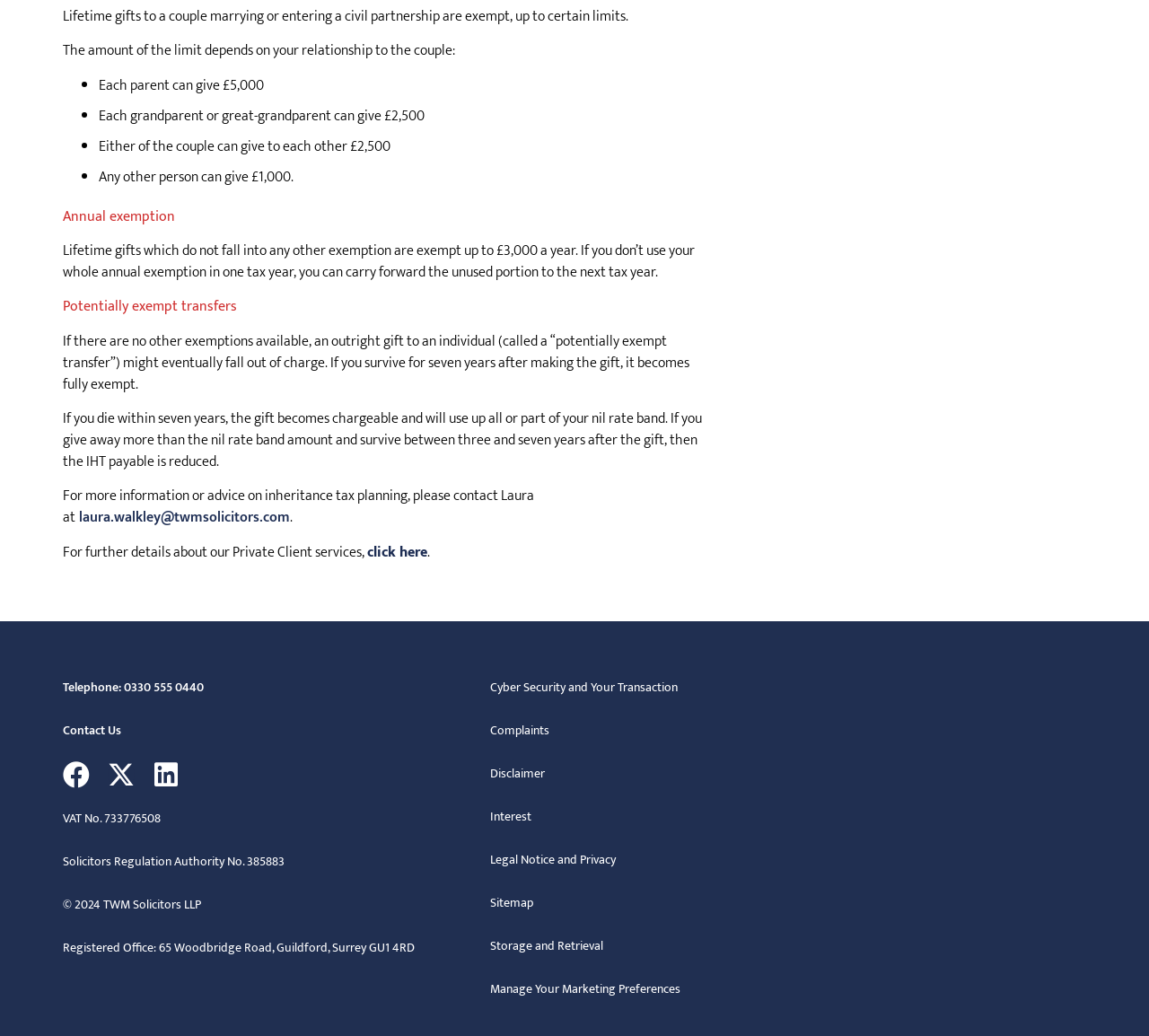Please provide a comprehensive answer to the question below using the information from the image: What happens to a potentially exempt transfer if the giver dies within seven years?

The webpage explains that if there are no other exemptions available, an outright gift to an individual (called a “potentially exempt transfer”) might eventually fall out of charge. However, if the giver dies within seven years, the gift becomes chargeable and will use up all or part of the nil rate band.